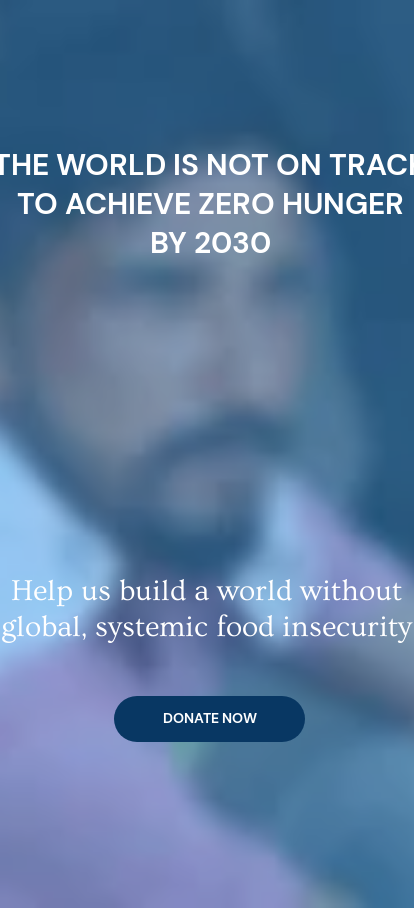What action is encouraged by the button?
Please provide a comprehensive answer based on the contents of the image.

The prominent button labeled 'DONATE NOW' invites viewers to support the cause, implying that the action encouraged is to make a donation to help build a world without global, systemic food insecurity.